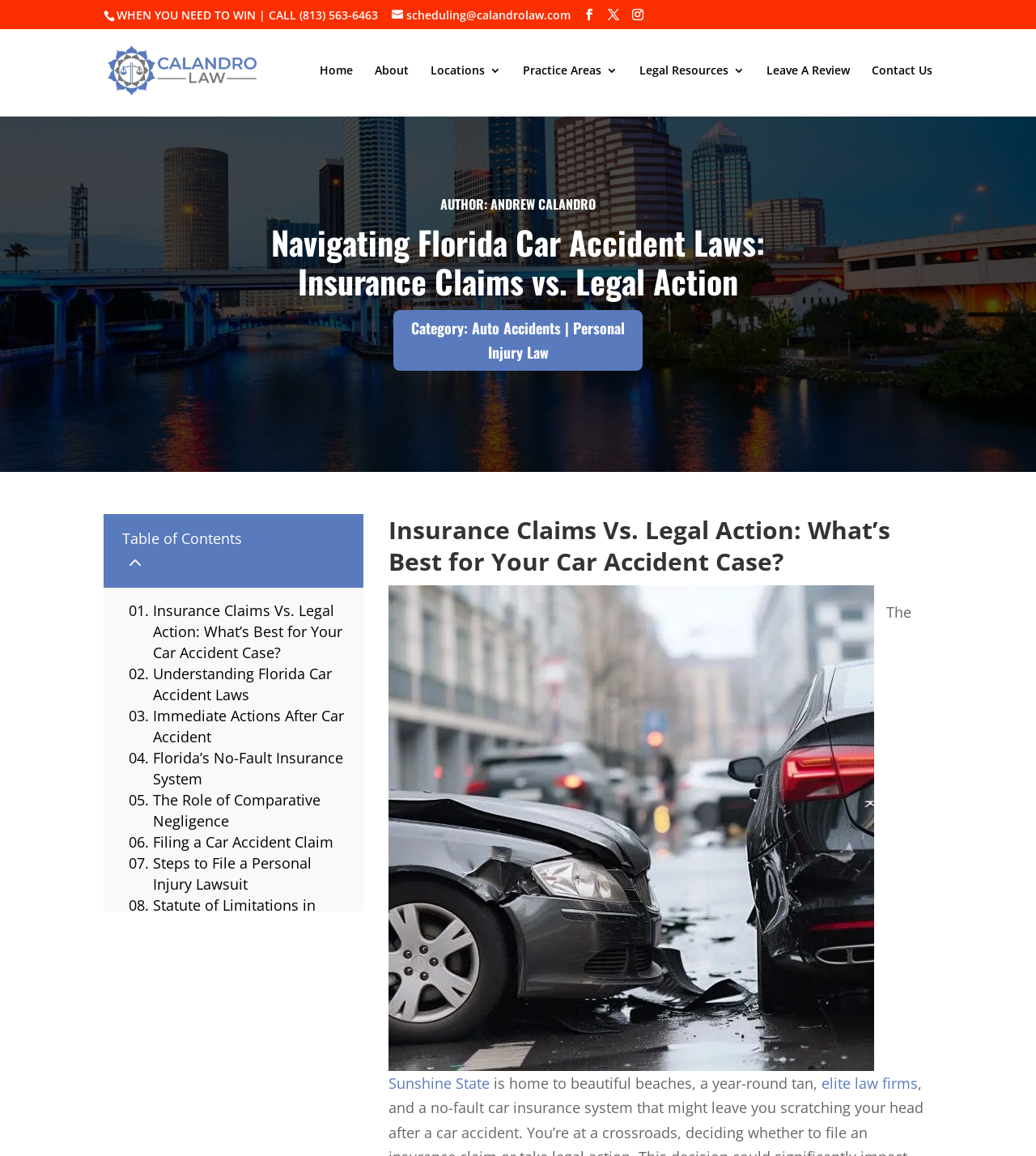What is the category of the article?
Make sure to answer the question with a detailed and comprehensive explanation.

I found the category of the article by looking at the section below the title, where it says 'Category:' followed by the links 'Auto Accidents' and 'Personal Injury Law'.